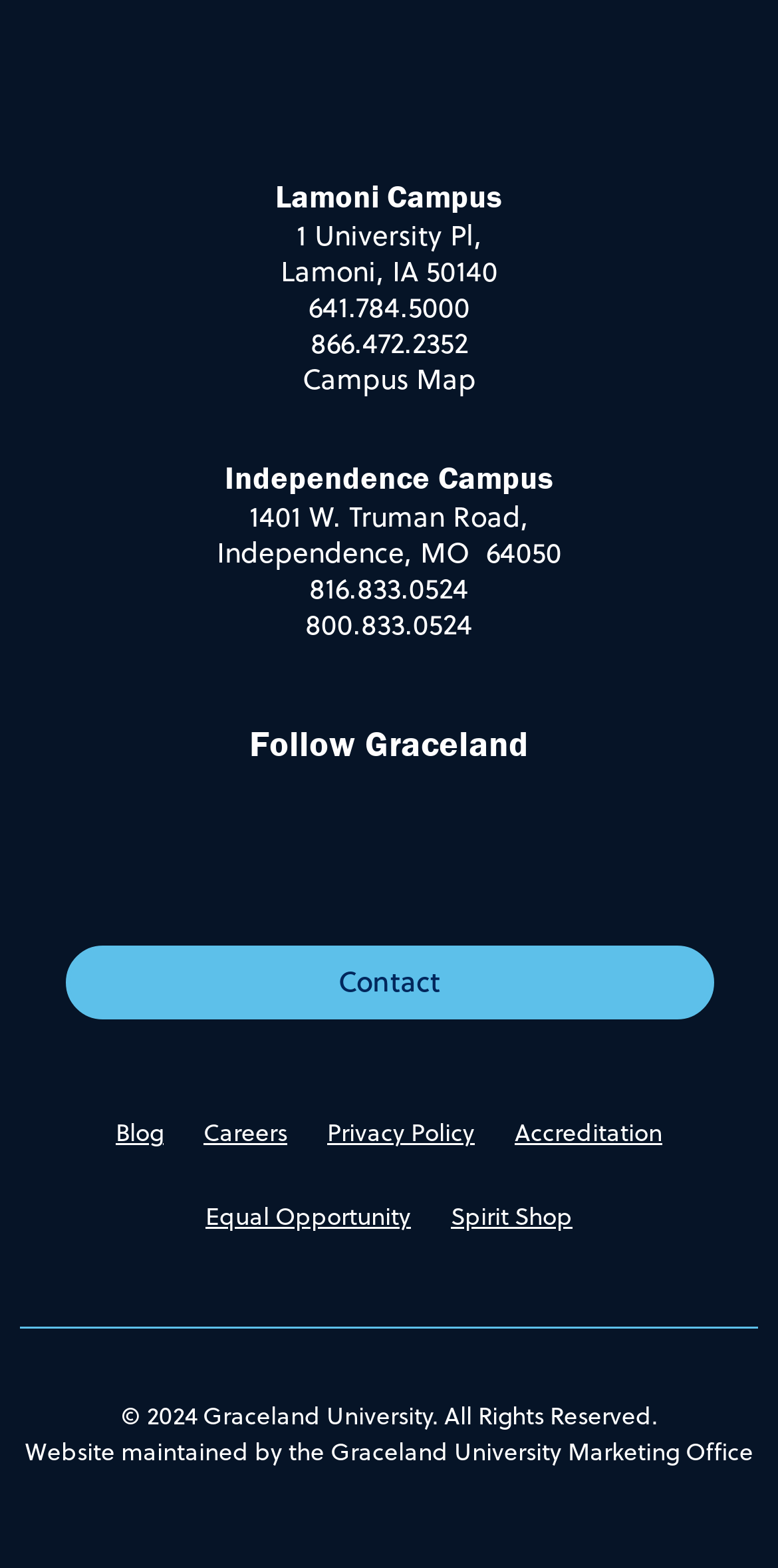What is the phone number of the Lamoni Campus?
Using the image as a reference, answer the question in detail.

I found the phone number of the Lamoni Campus by looking at the link with the text '641.784.5000' which is located near the Lamoni Campus link.